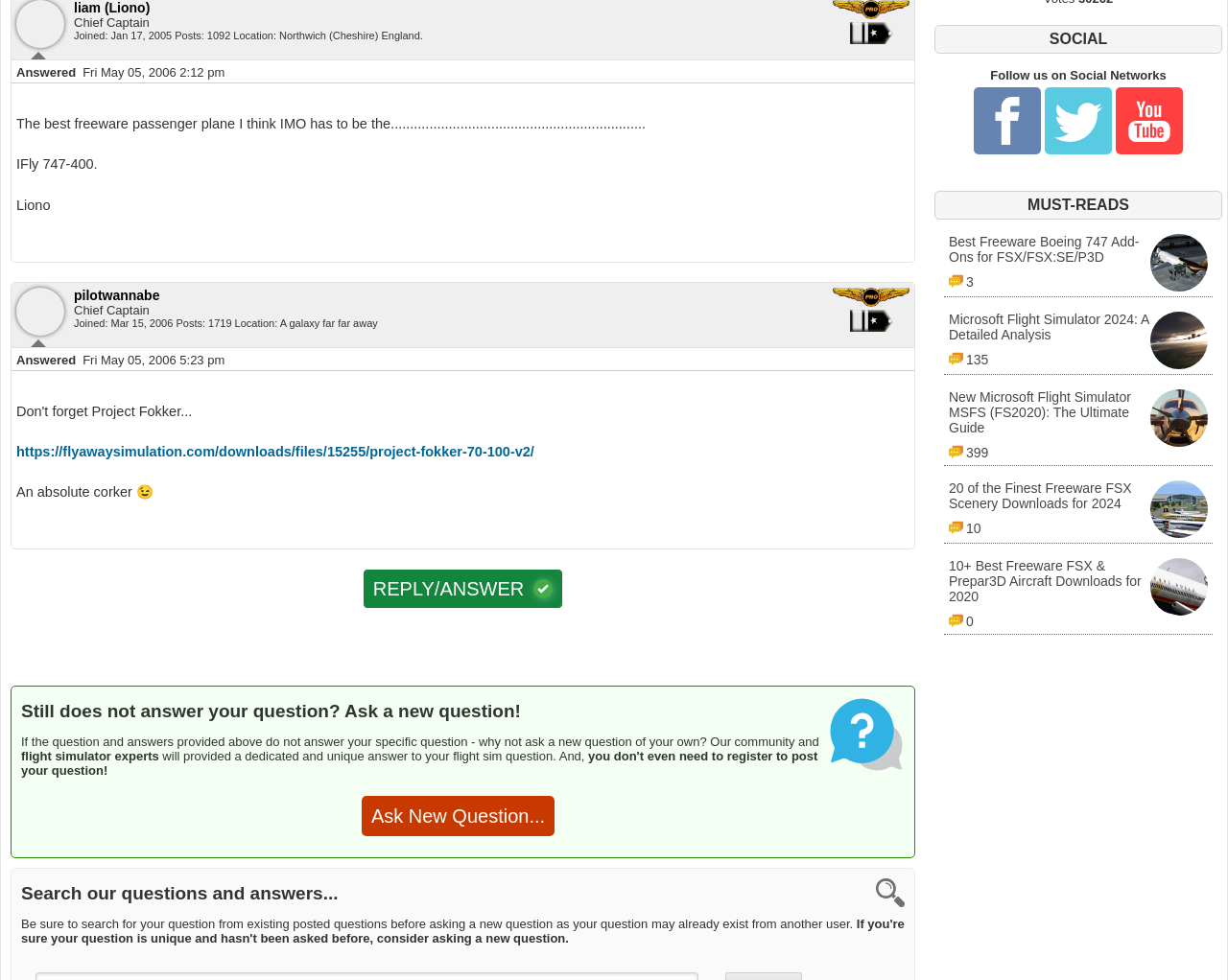How many links are provided to ask a new question?
Kindly give a detailed and elaborate answer to the question.

I searched for the links that allow users to ask a new question and found two links: 'Ask New Question...' and 'Still does not answer your question? Ask a new question!'.